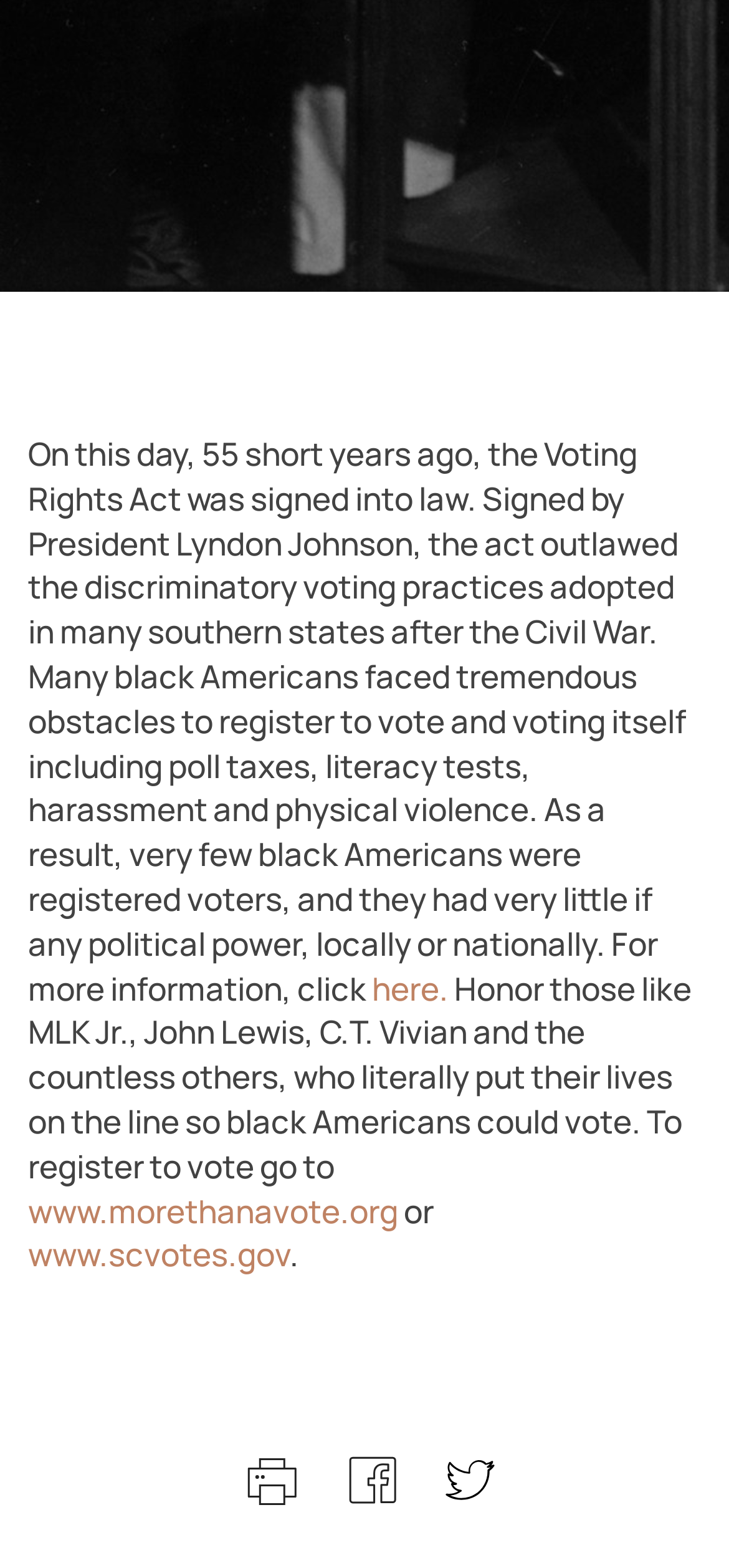Determine the bounding box coordinates in the format (top-left x, top-left y, bottom-right x, bottom-right y). Ensure all values are floating point numbers between 0 and 1. Identify the bounding box of the UI element described by: title="Print"

[0.314, 0.929, 0.419, 0.954]